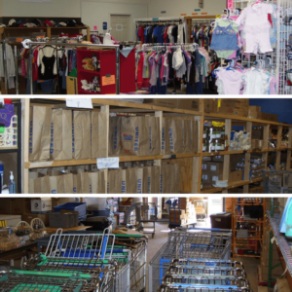Analyze the image and provide a detailed caption.

The image captures the interior of the Pryor Ministries Center, showcasing a well-organized space dedicated to serving the community's needs. The upper section displays racks filled with a variety of clothing donations, providing essentials for individuals and families in need. Below that, a neatly arranged shelf is stocked with bags containing supplies, illustrating the center's commitment to offering practical assistance. At the bottom, multiple shopping carts line the floor, ready for visitors to gather necessities, highlighting the center's welcoming environment for those seeking help. This image embodies the spirit of generosity and community support that the Pryor Ministries Center fosters.